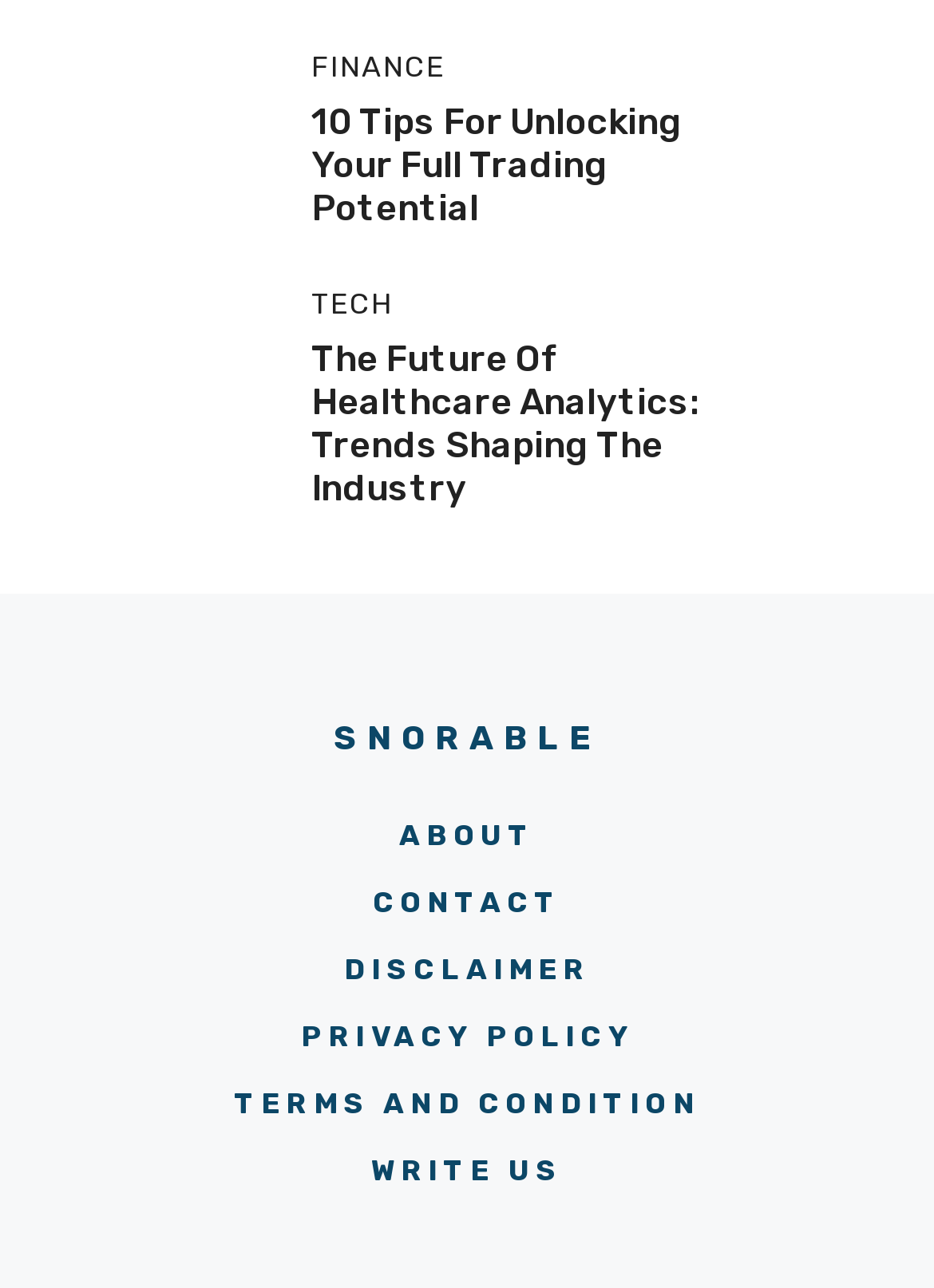What is the name of the website? Please answer the question using a single word or phrase based on the image.

SNORABLE